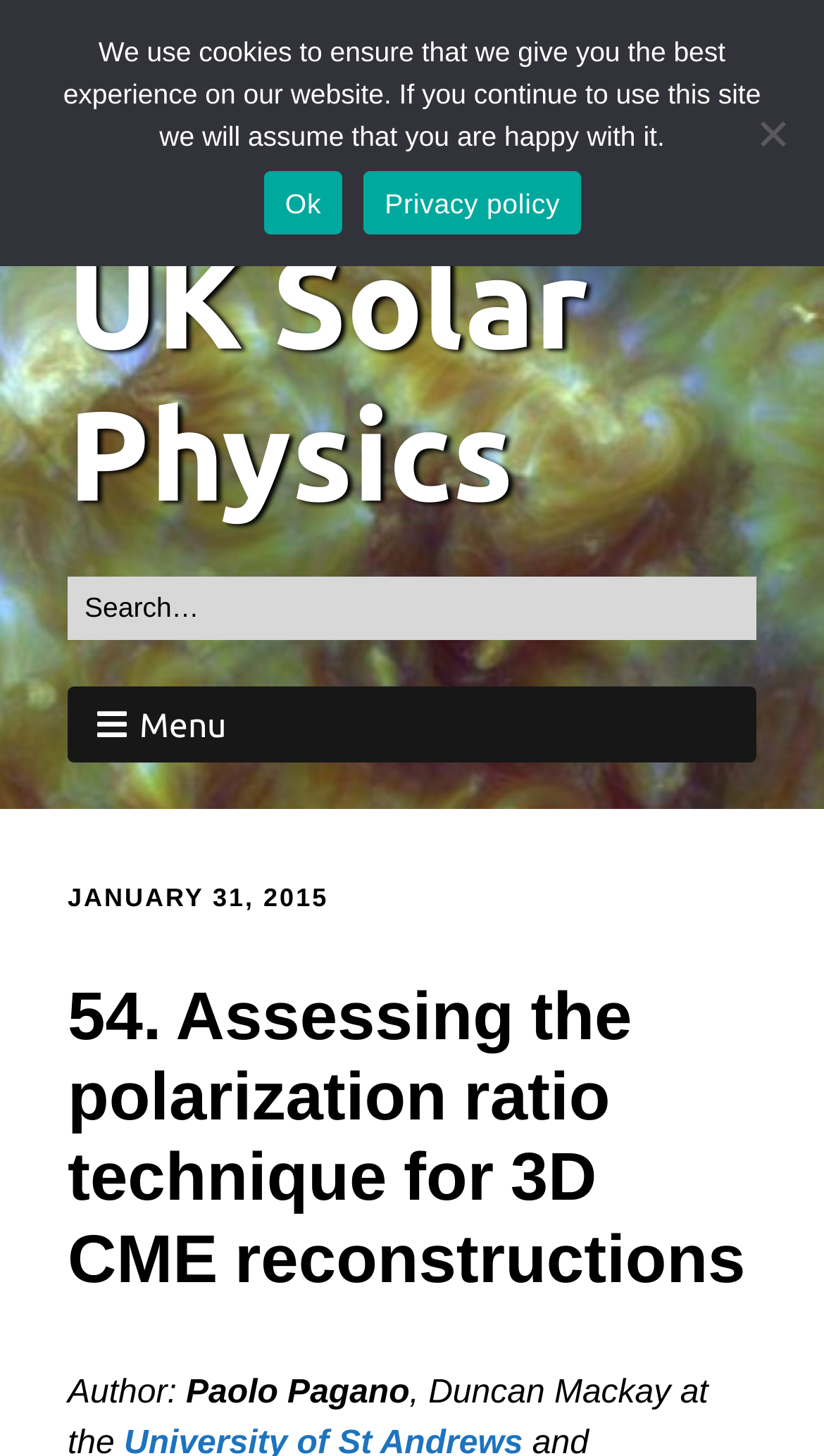What is the name of the author?
Based on the screenshot, respond with a single word or phrase.

Paolo Pagano